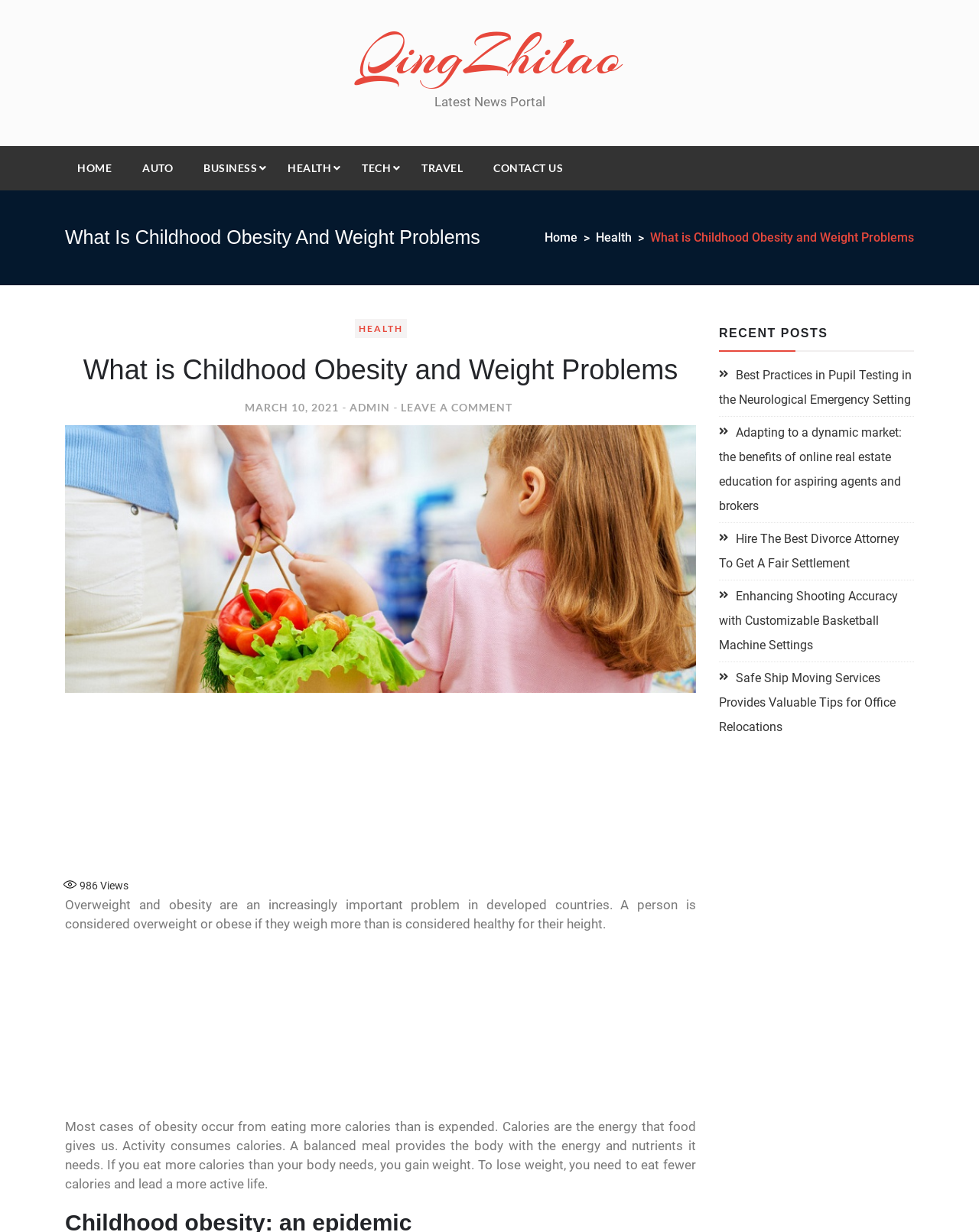Observe the image and answer the following question in detail: How many views does the current webpage have?

The webpage displays the number of views as '986' next to the 'Views' text, indicating that the current webpage has 986 views.